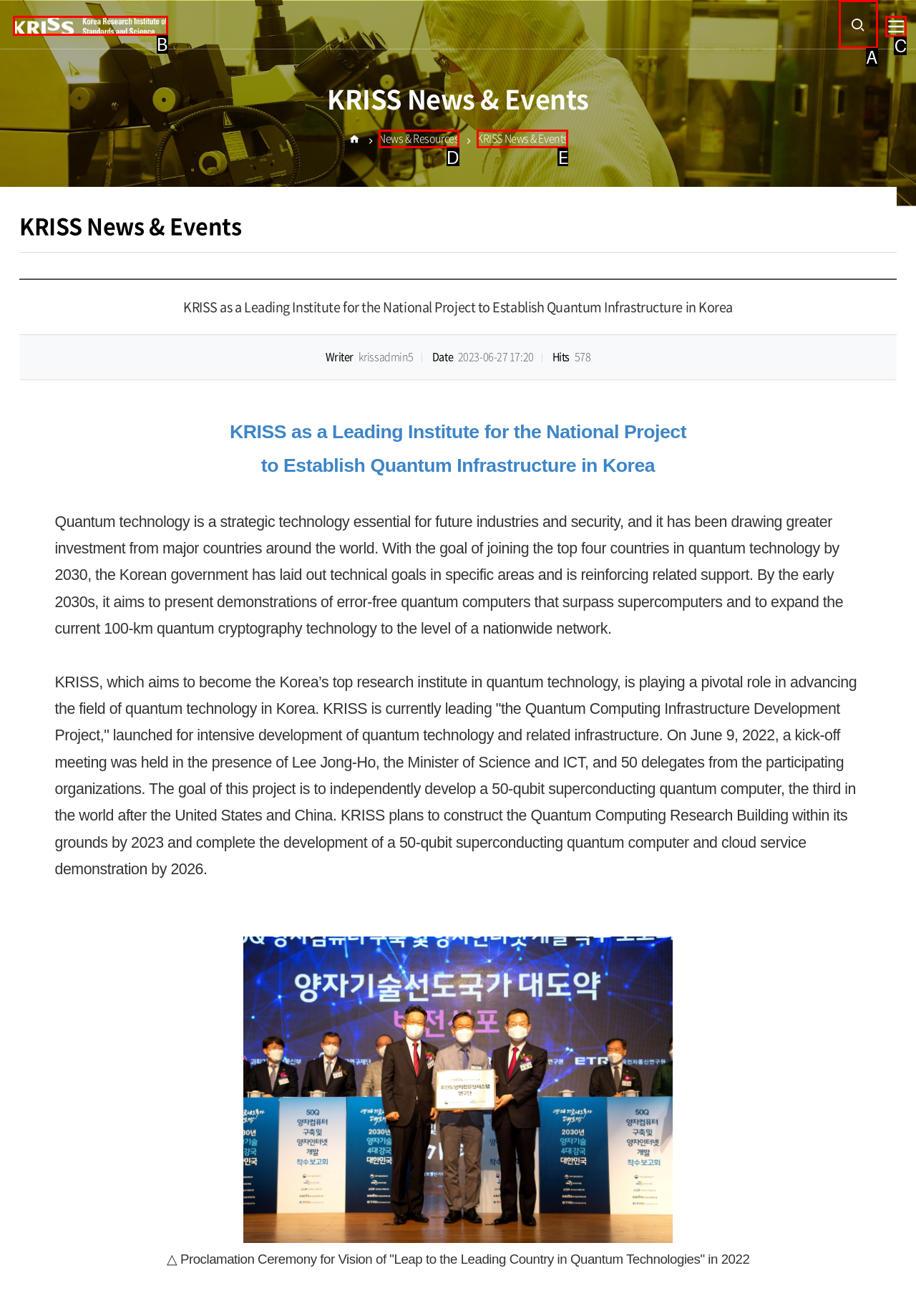Tell me which one HTML element best matches the description: chapter 6
Answer with the option's letter from the given choices directly.

None